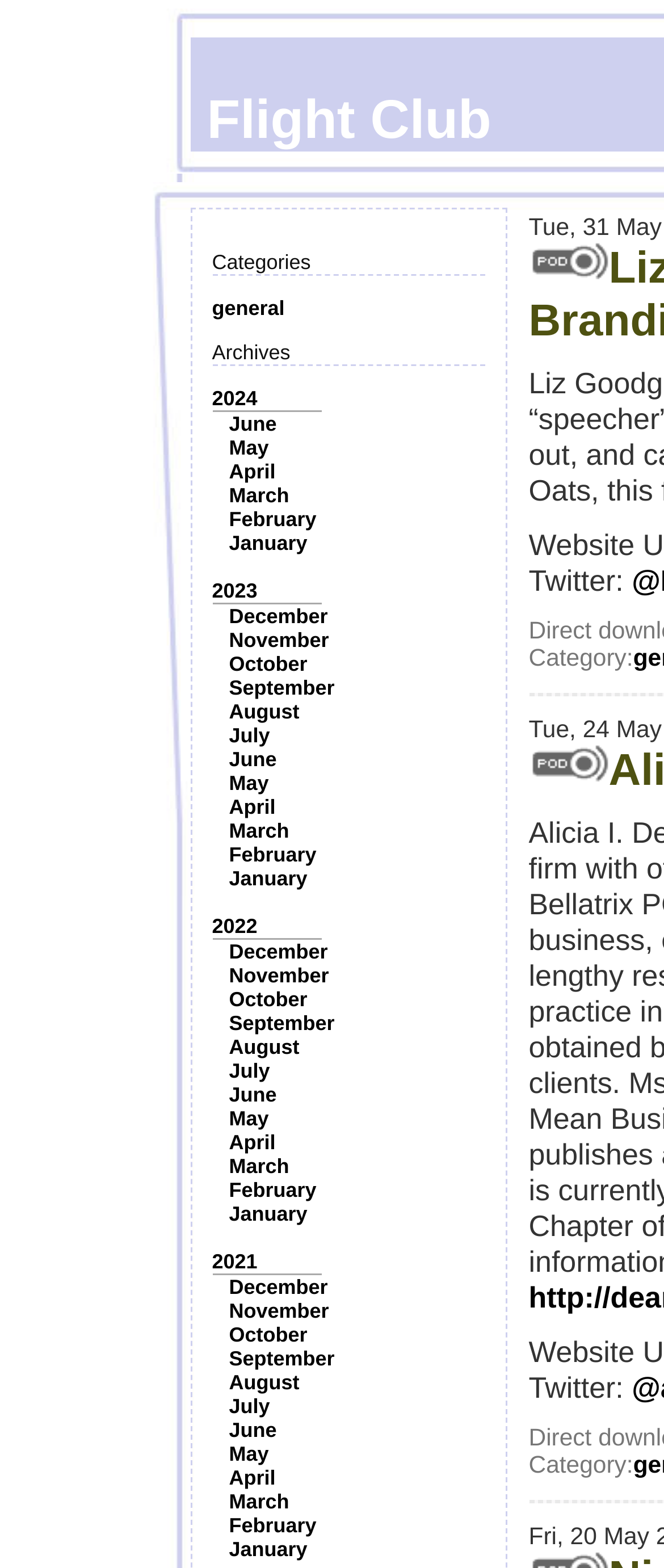Identify the bounding box coordinates for the element you need to click to achieve the following task: "Select the 'January' archive". The coordinates must be four float values ranging from 0 to 1, formatted as [left, top, right, bottom].

[0.345, 0.339, 0.463, 0.354]